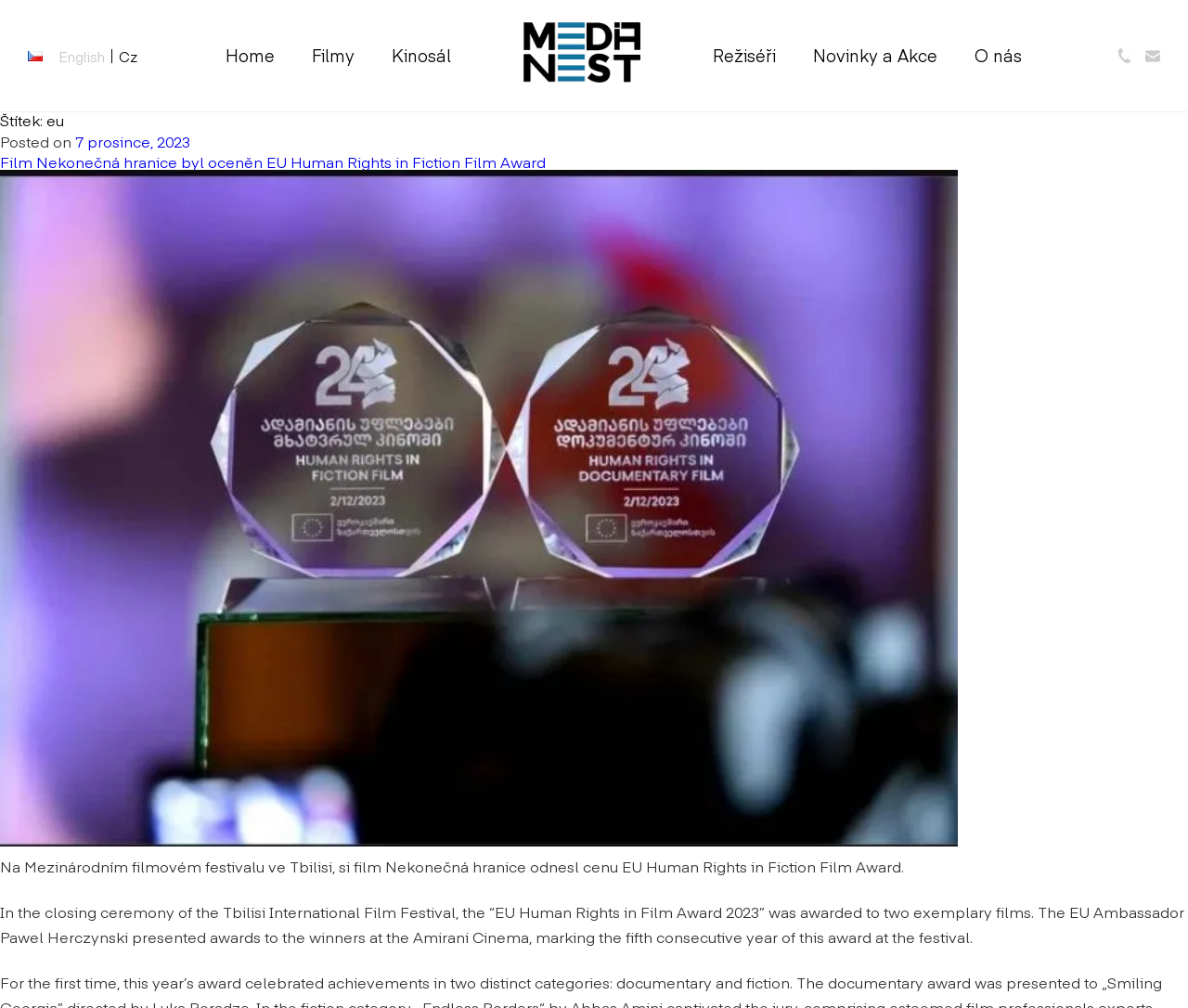Answer the following query with a single word or phrase:
What is the date of the post?

7 prosince, 2023